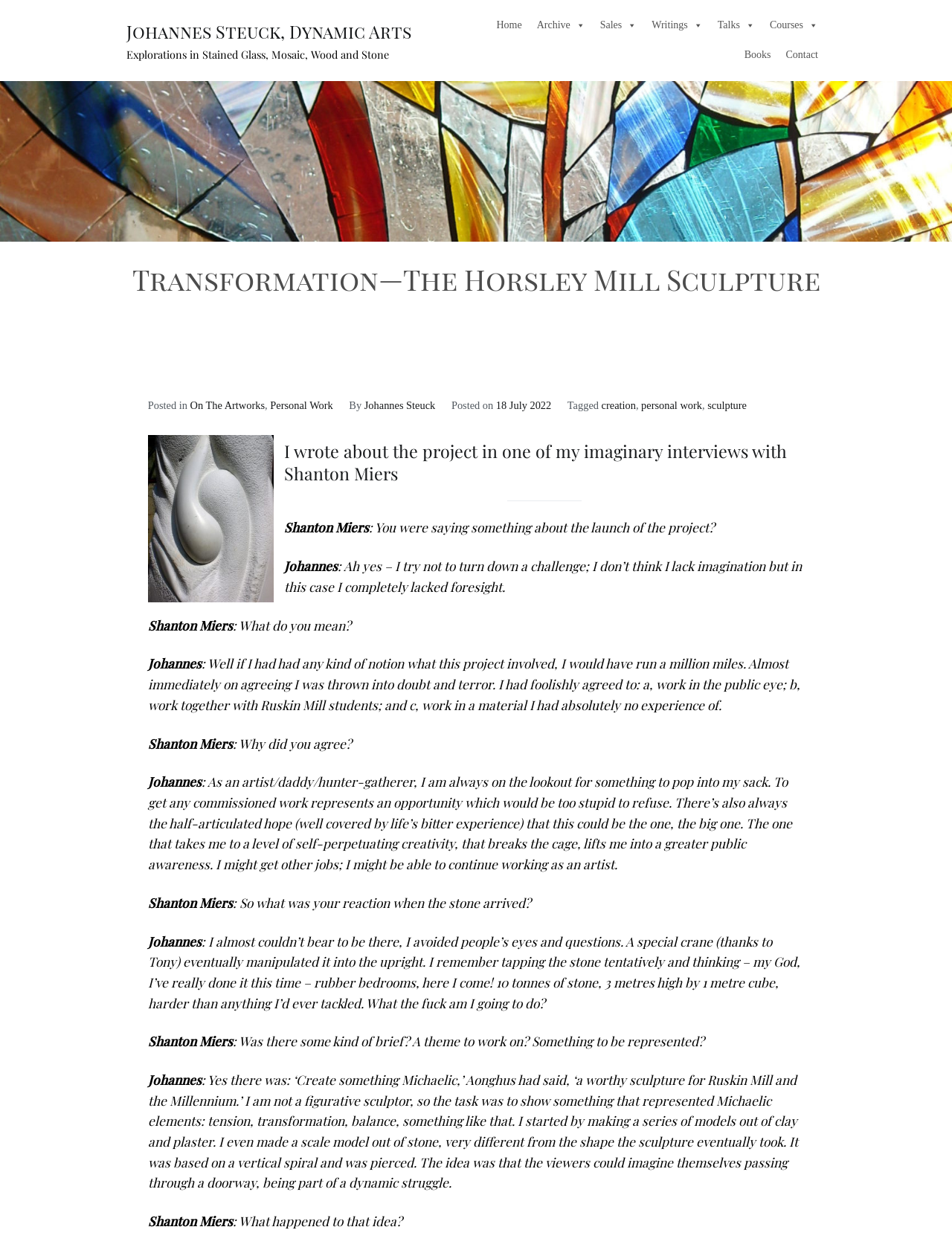What is the name of the artist?
Can you offer a detailed and complete answer to this question?

The name of the artist can be found in the header section of the webpage, where it is written 'Johannes Steuck, Dynamic Arts'. This is also confirmed by the link 'Johannes Steuck' in the header section.